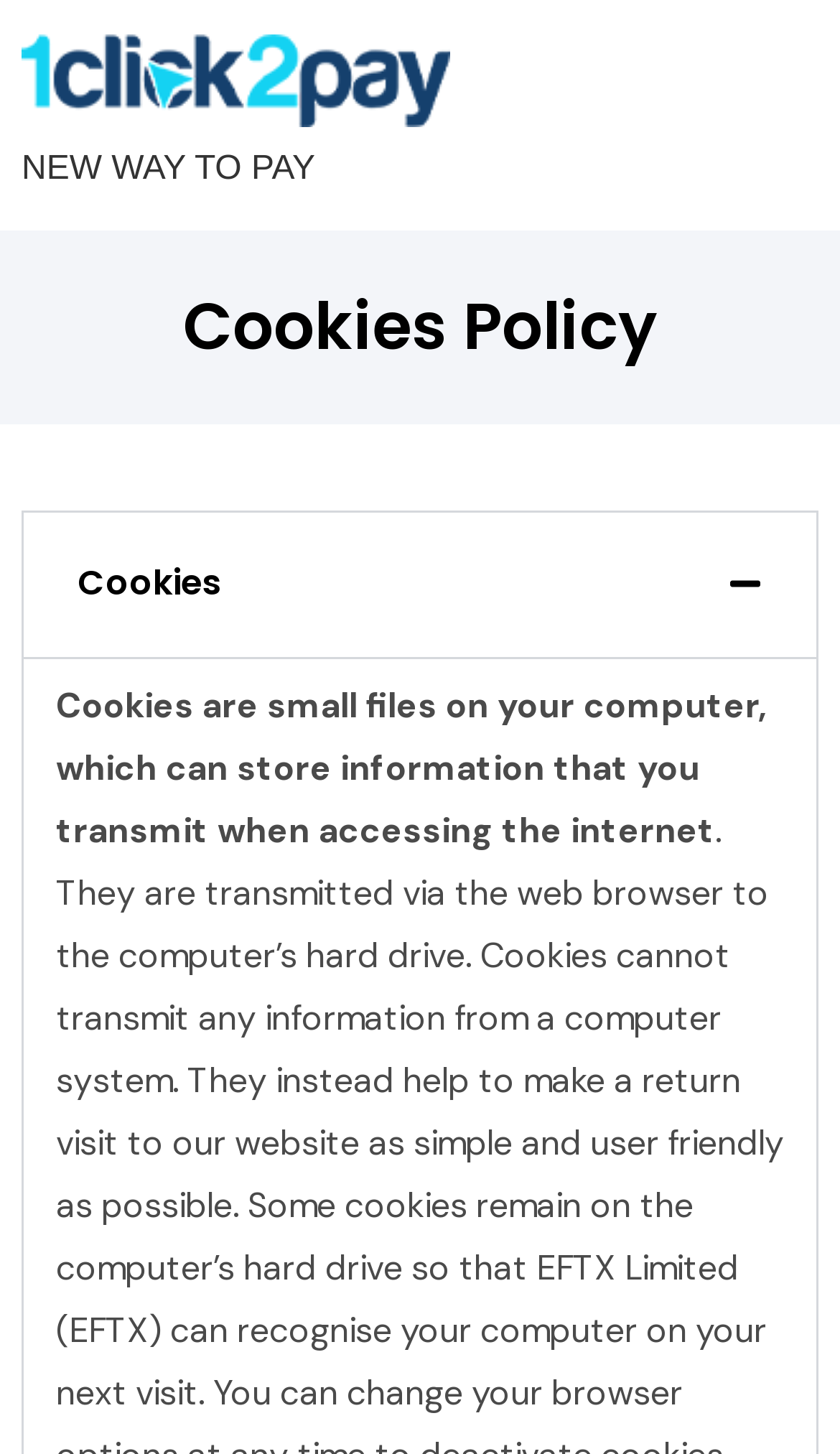Generate a comprehensive caption for the webpage you are viewing.

The webpage is about the Cookies Policy of 1click2pay. At the top left corner, there is a logo image with a link. Next to the logo, there is a static text "NEW WAY TO PAY". Below the logo and the text, there is a heading "Cookies Policy" that spans almost the entire width of the page. 

Under the heading, there is an expanded button labeled "Cookies" that takes up most of the page width. The button is followed by a brief description of what cookies are, which is a static text that says "Cookies are small files on your computer, which can store information that you transmit when accessing the internet".